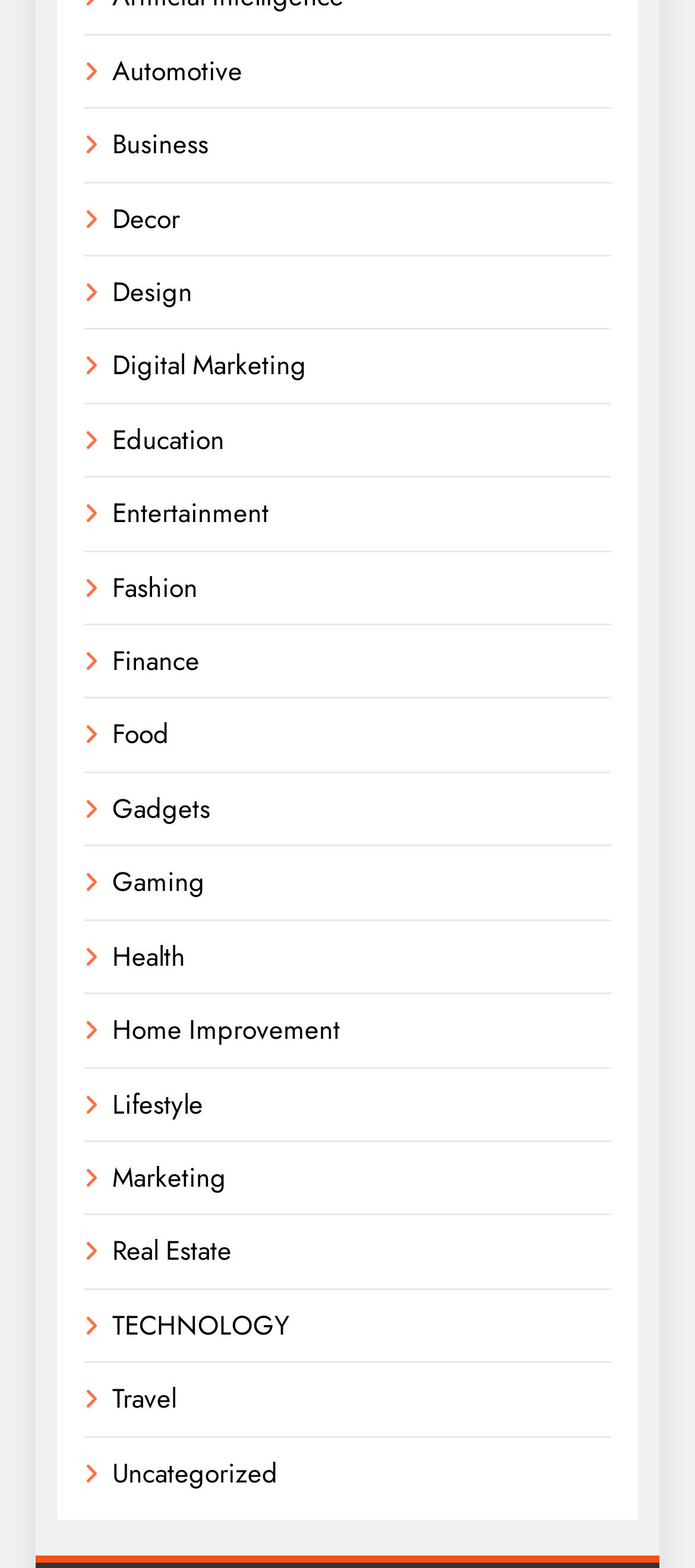What is the last category listed?
Answer the question with just one word or phrase using the image.

Uncategorized